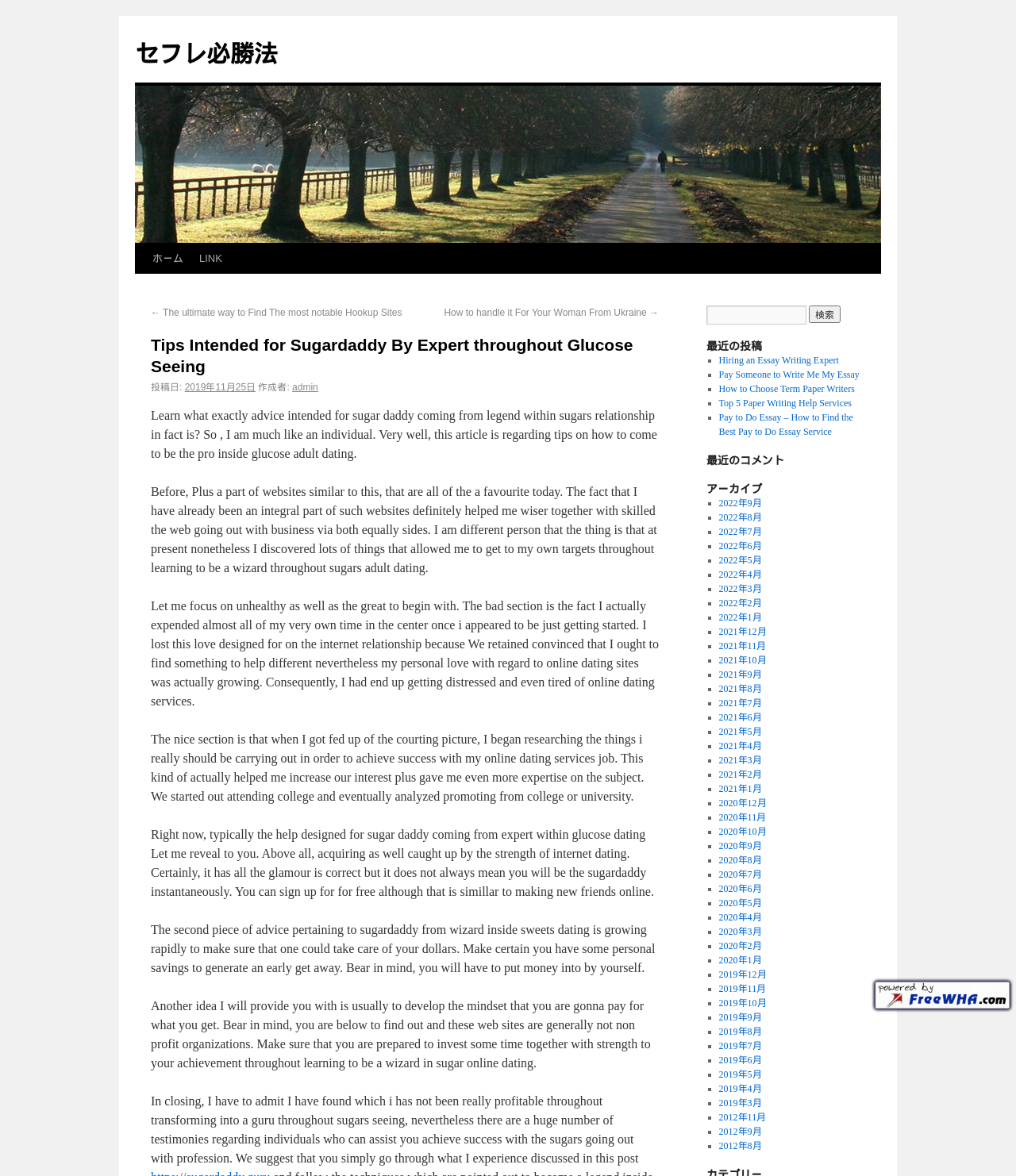Give an in-depth explanation of the webpage layout and content.

This webpage appears to be a blog post about tips for sugar daddies from an expert in sugar dating. The title of the post is "Tips Intended for Sugardaddy By Expert throughout Glucose Seeing" and is displayed prominently at the top of the page.

Below the title, there are several links to other pages on the website, including "ホーム" (Home), "LINK", and "← The ultimate way to Find The most notable Hookup Sites" and "How to handle it For Your Woman From Ukraine →". 

The main content of the post is divided into several paragraphs, each discussing a different tip or piece of advice for sugar daddies. The text is written in a conversational tone and includes personal anecdotes and experiences from the author.

On the right-hand side of the page, there is a search bar and a list of recent posts, including "Hiring an Essay Writing Expert", "Pay Someone to Write Me My Essay", and "How to Choose Term Paper Writers". Below this list, there is a section titled "最近のコメント" (Recent Comments) and another section titled "アーカイブ" (Archive), which lists links to posts from previous months.

Overall, the webpage appears to be a personal blog or website focused on sugar dating and relationships, with a mix of informative content and personal stories.